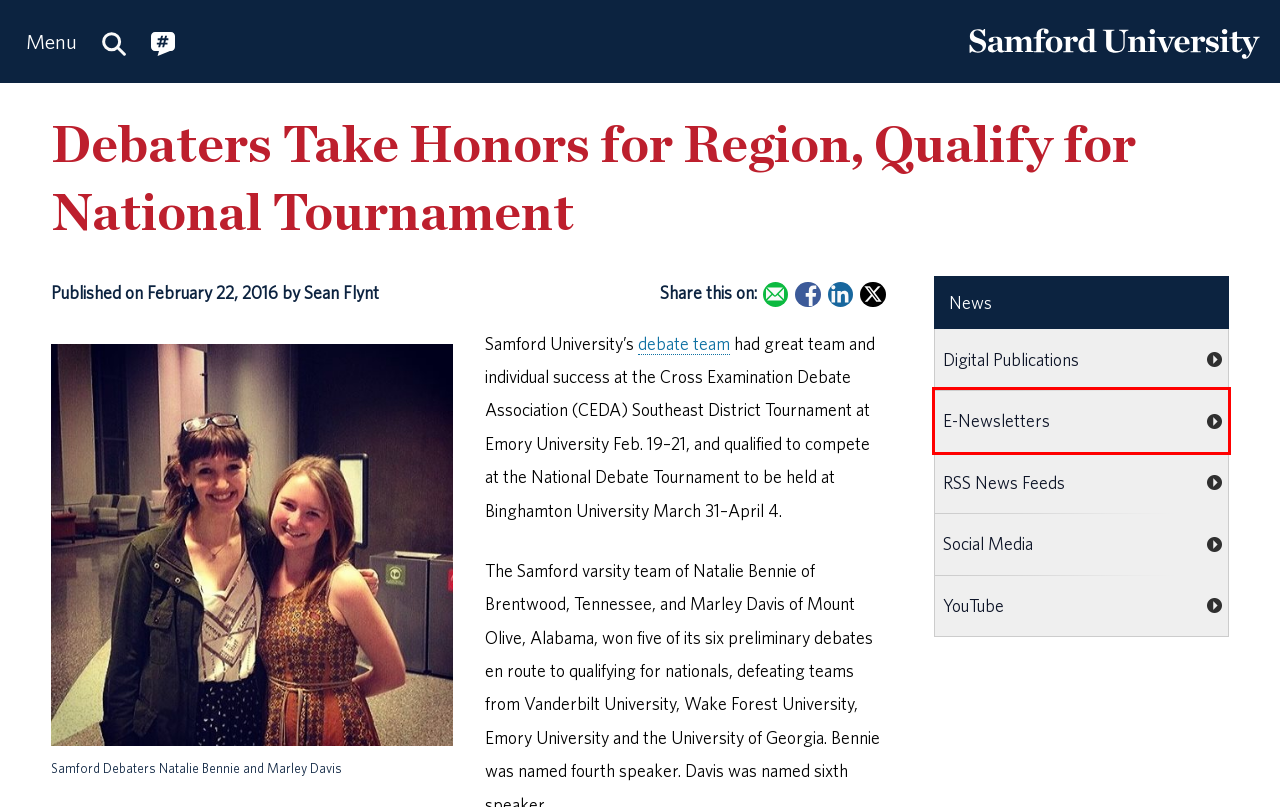You see a screenshot of a webpage with a red bounding box surrounding an element. Pick the webpage description that most accurately represents the new webpage after interacting with the element in the red bounding box. The options are:
A. Manage Your Samford E-Newsletter Subscriptions
B. Subscribe to Samford News and Podcasts
C. Redirecting
D. Samford University Printing Services
E. 404 Page Not Found
F. Registrar | Samford University
G. Samford University Publications
H. Samford University Social Media Accounts

A